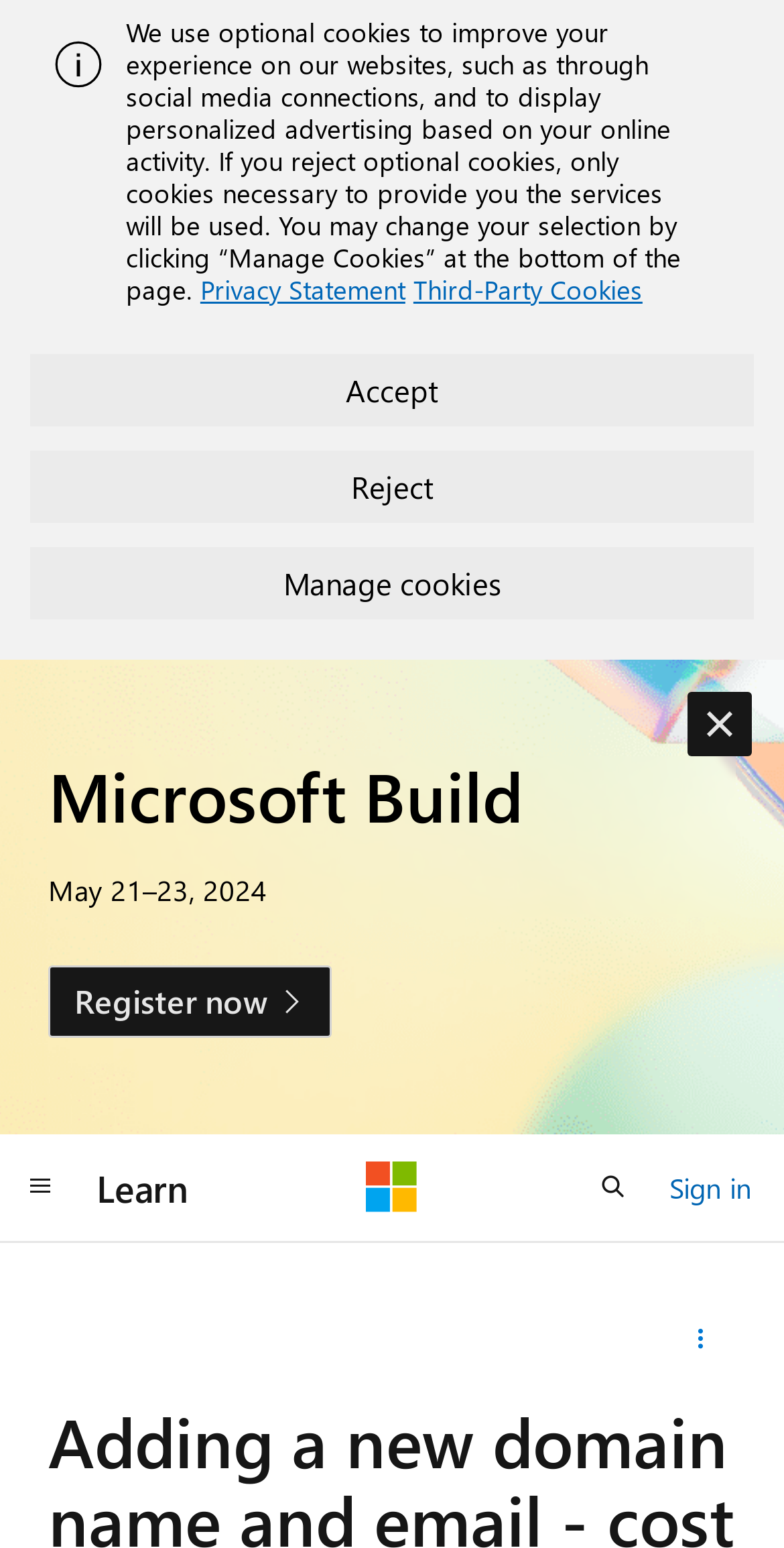Please determine and provide the text content of the webpage's heading.

Adding a new domain name and email - cost ?